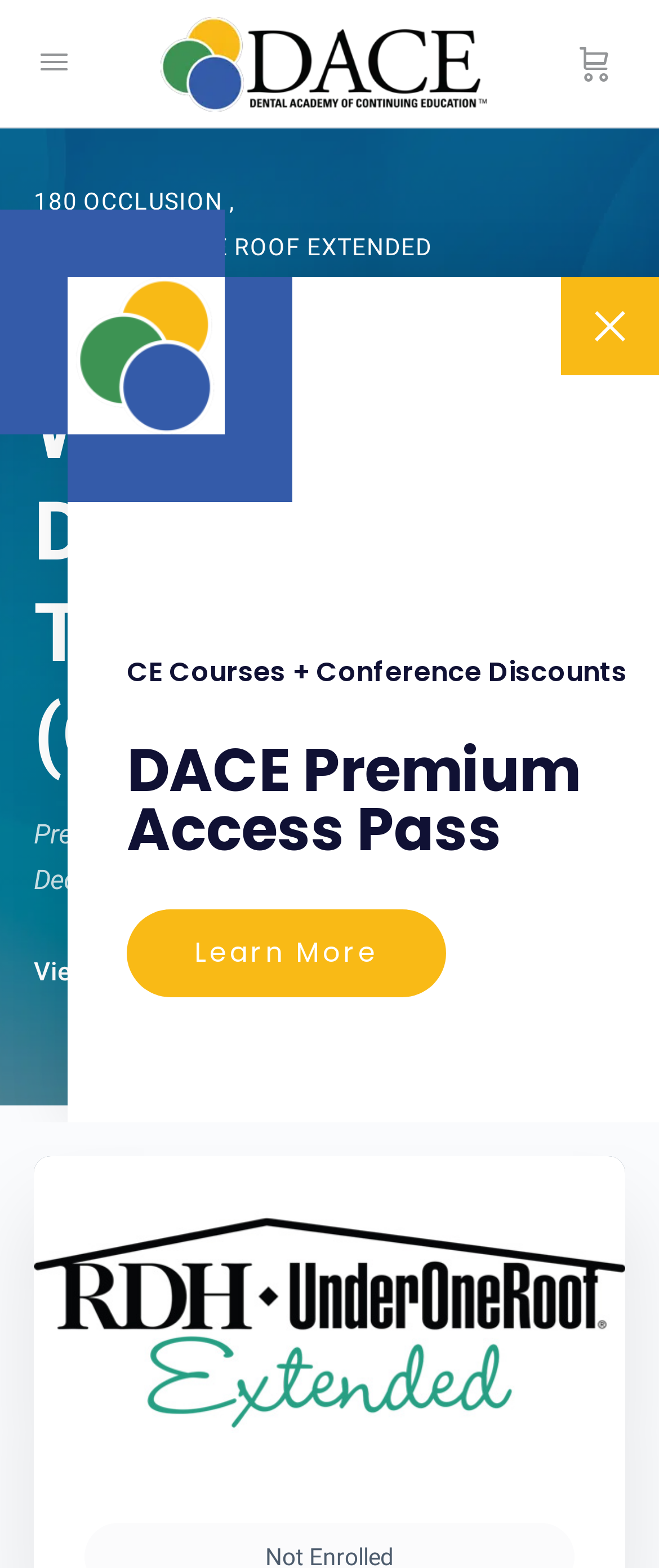Locate the UI element described as follows: "alt="dental"". Return the bounding box coordinates as four float numbers between 0 and 1 in the order [left, top, right, bottom].

[0.243, 0.0, 0.739, 0.082]